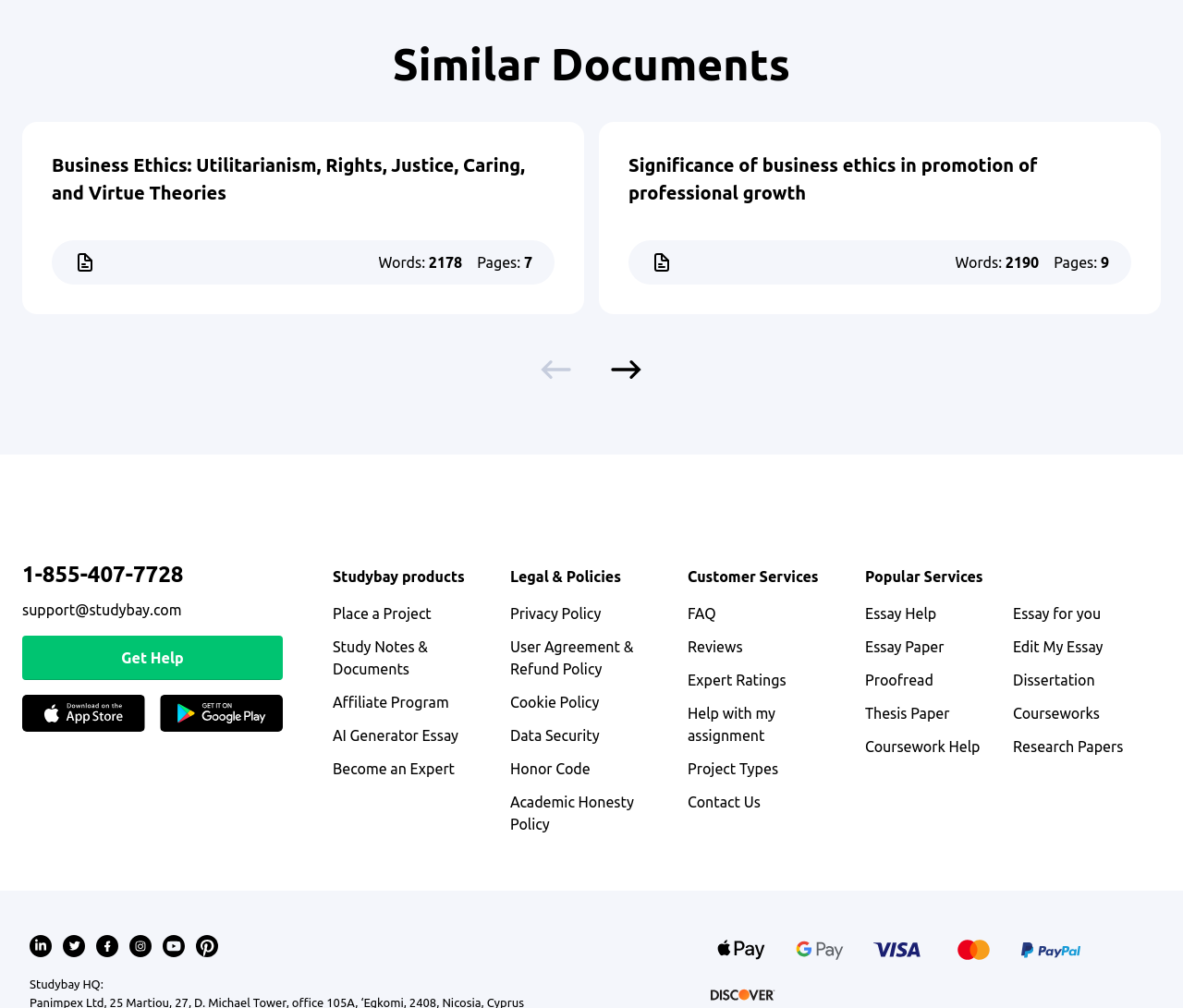Please identify the bounding box coordinates of the area that needs to be clicked to follow this instruction: "Contact Us".

[0.581, 0.788, 0.643, 0.804]